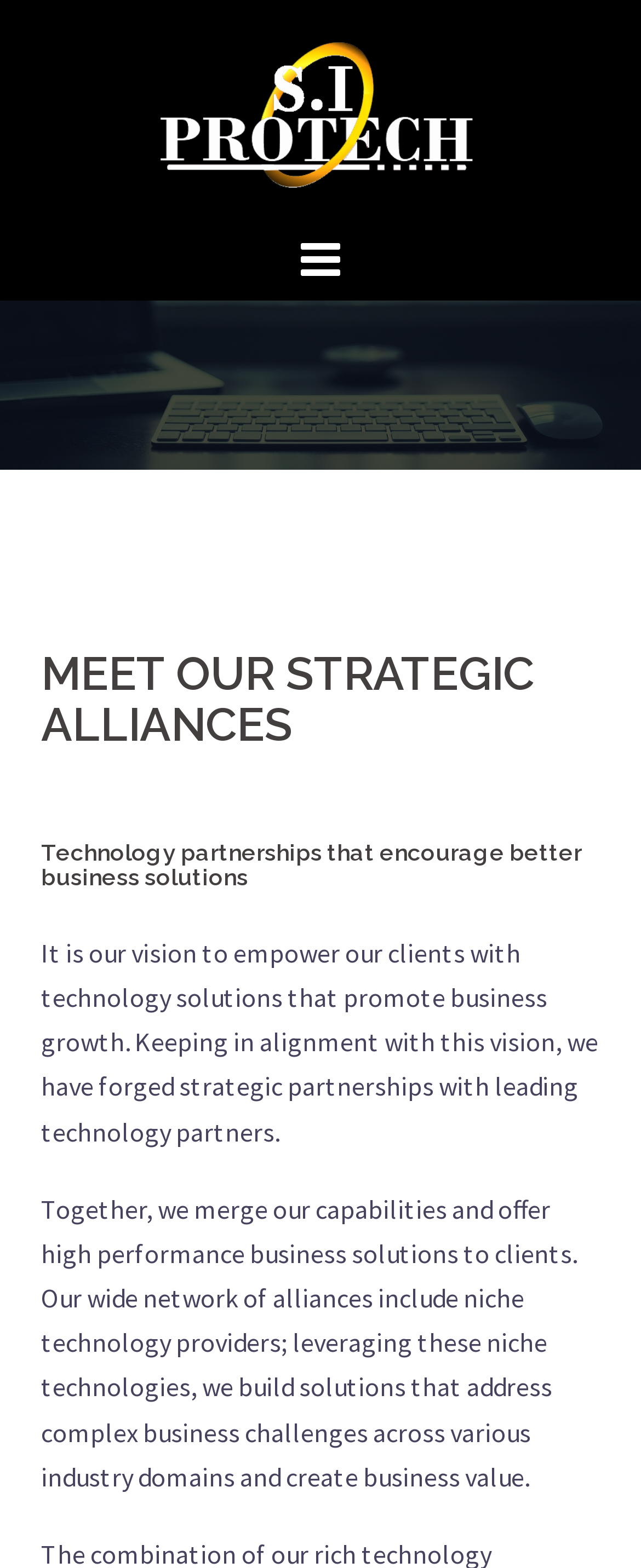Answer the following inquiry with a single word or phrase:
What is the company's vision?

Empower clients with technology solutions